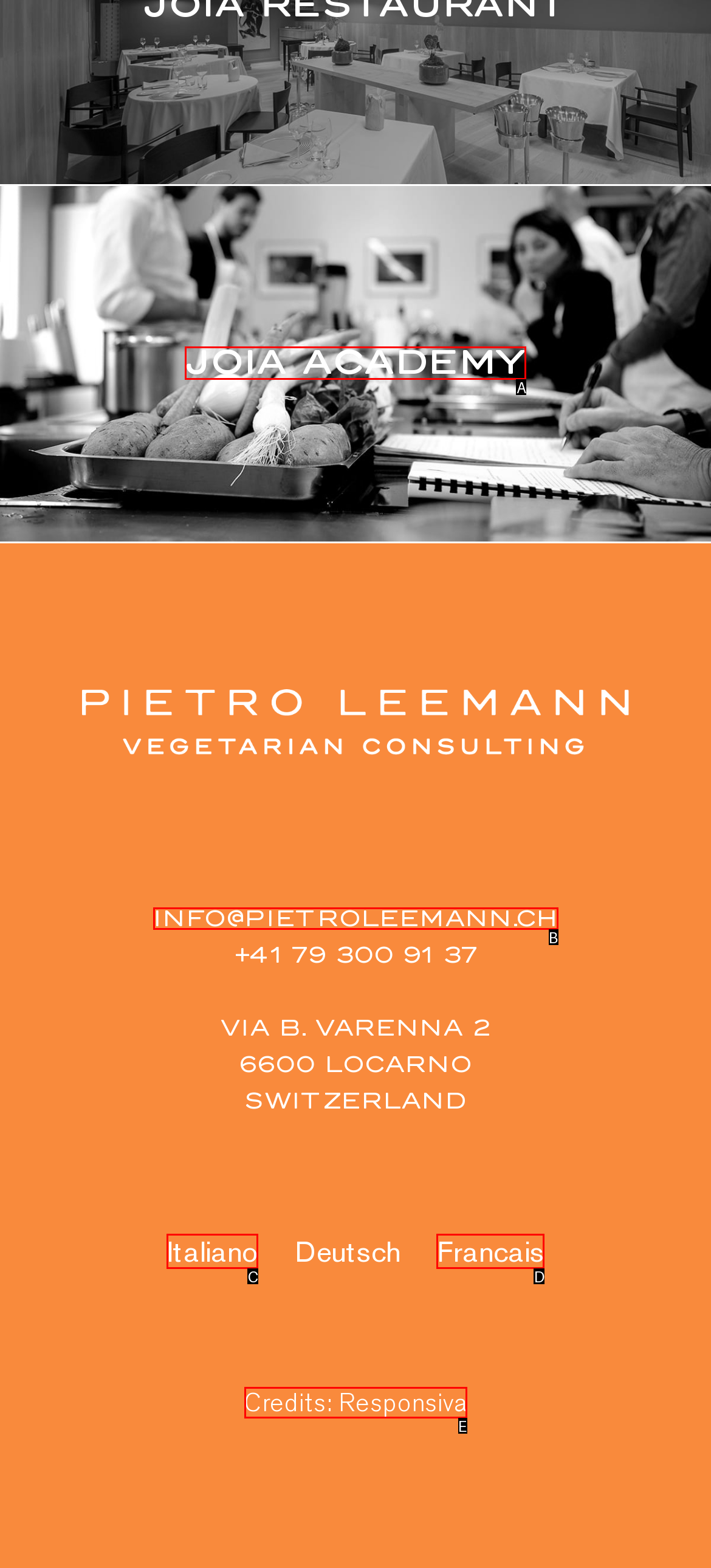Select the HTML element that matches the description: Joia Academy
Respond with the letter of the correct choice from the given options directly.

A